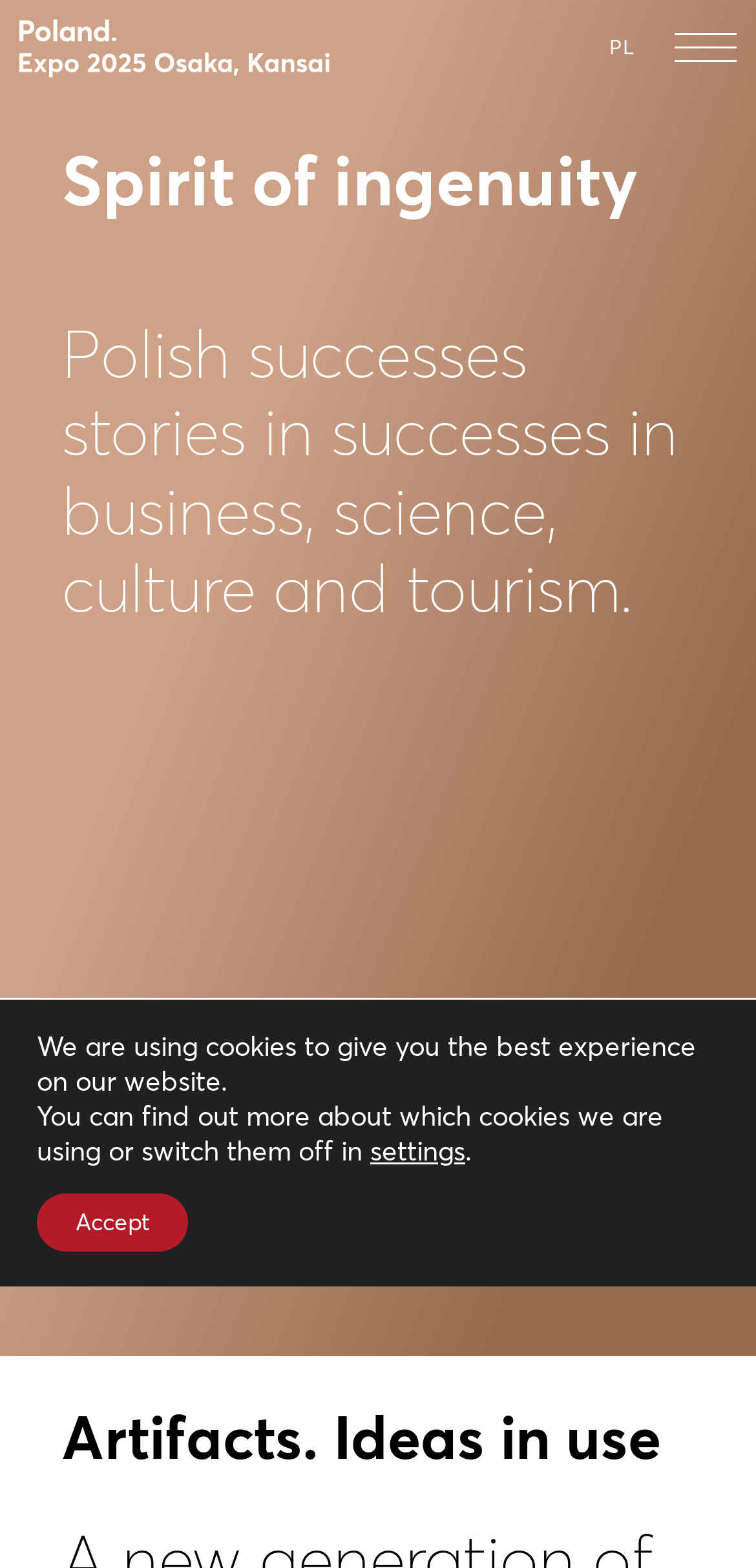Write an exhaustive caption that covers the webpage's main aspects.

The webpage is about Poland's presence at Expo 2025 Osaka, Kansai, Japan, with a focus on showcasing the country's heritage and innovative spirit. 

At the top left, there are two links: "Poland. Heritage that drives the future" and "Expo2020.Dubai". 

On the top right, there is a button to switch the language to Polish, indicated by the "PL" text. Next to it, there is another button to open the main menu. 

Below the top section, there is a large heading that reads "Spirit of ingenuity", followed by a paragraph of text that describes Polish successes in business, science, culture, and tourism. 

A large figure or image takes up most of the page, spanning from the top to about three-quarters of the way down. 

Above the figure, there is another heading that reads "Artifacts. Ideas in use". 

At the bottom of the page, there is a GDPR Cookie Banner that informs users about the use of cookies on the website. The banner contains two blocks of text and two buttons: "settings" and "Accept".